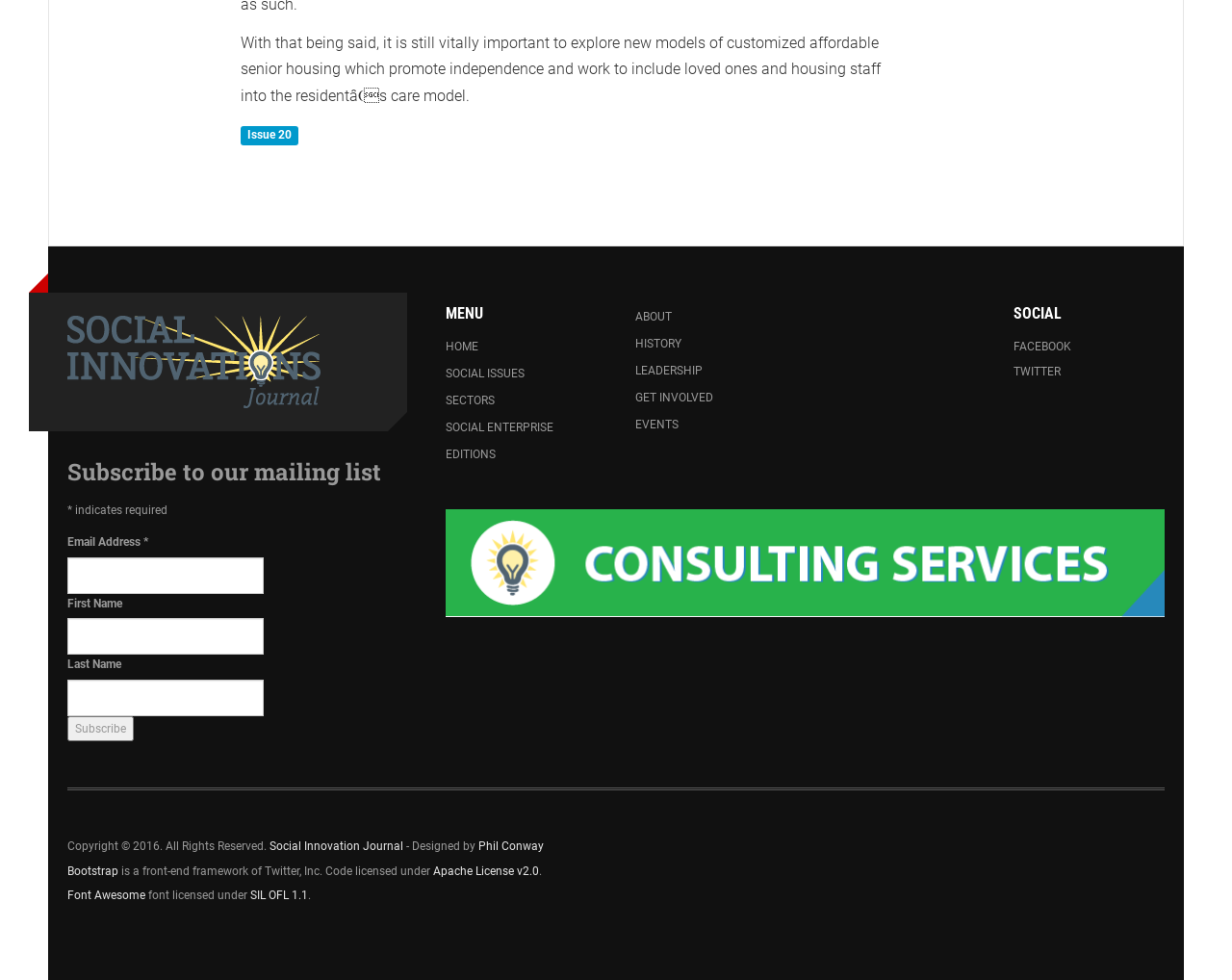What is the theme of the webpage?
Please provide a detailed and comprehensive answer to the question.

I inferred the theme of the webpage by looking at the menu links with titles such as 'SOCIAL ISSUES', 'SECTORS', and 'SOCIAL ENTERPRISE', which suggest that the webpage is related to social issues and innovation.